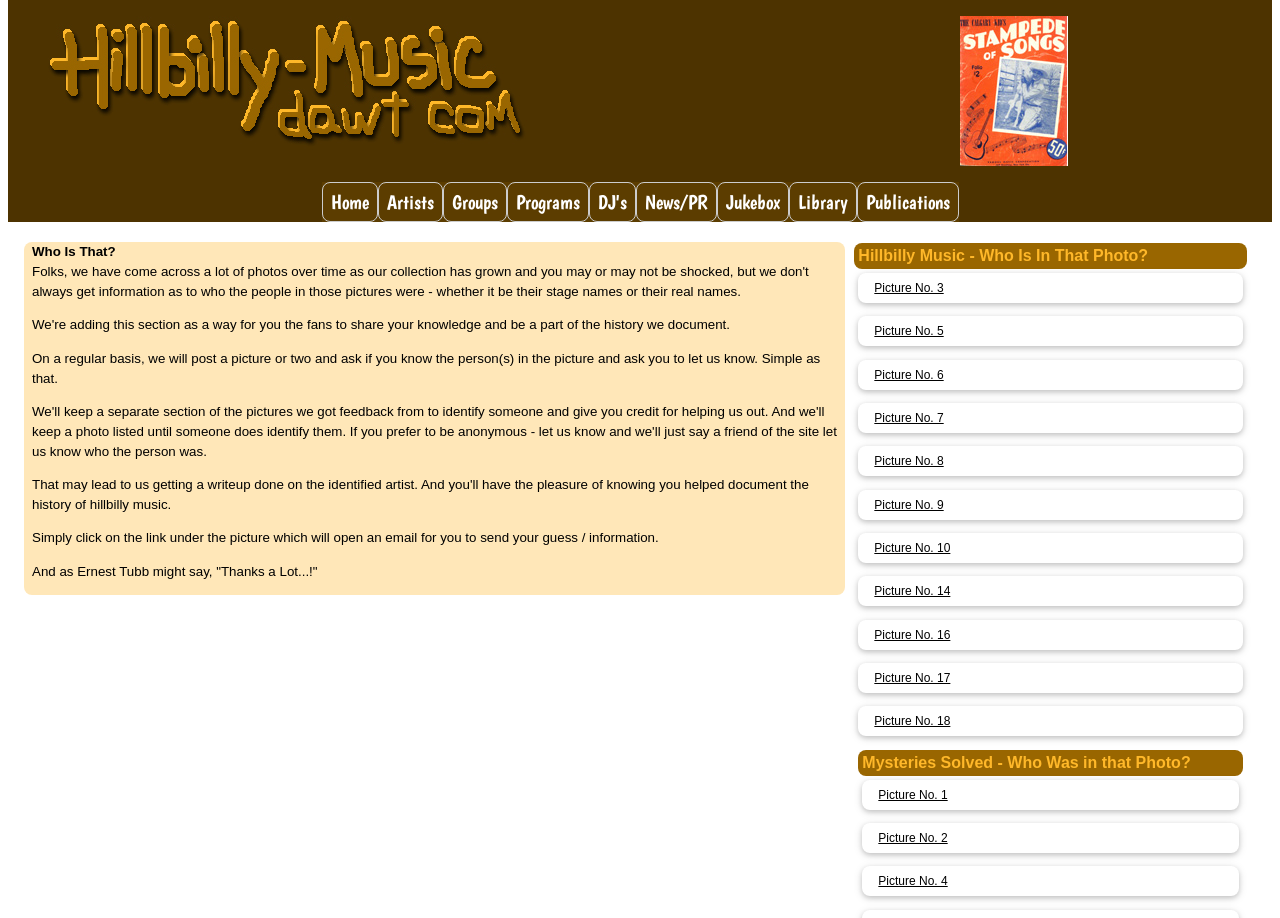How many navigation buttons are available at the top of the webpage? From the image, respond with a single word or brief phrase.

10